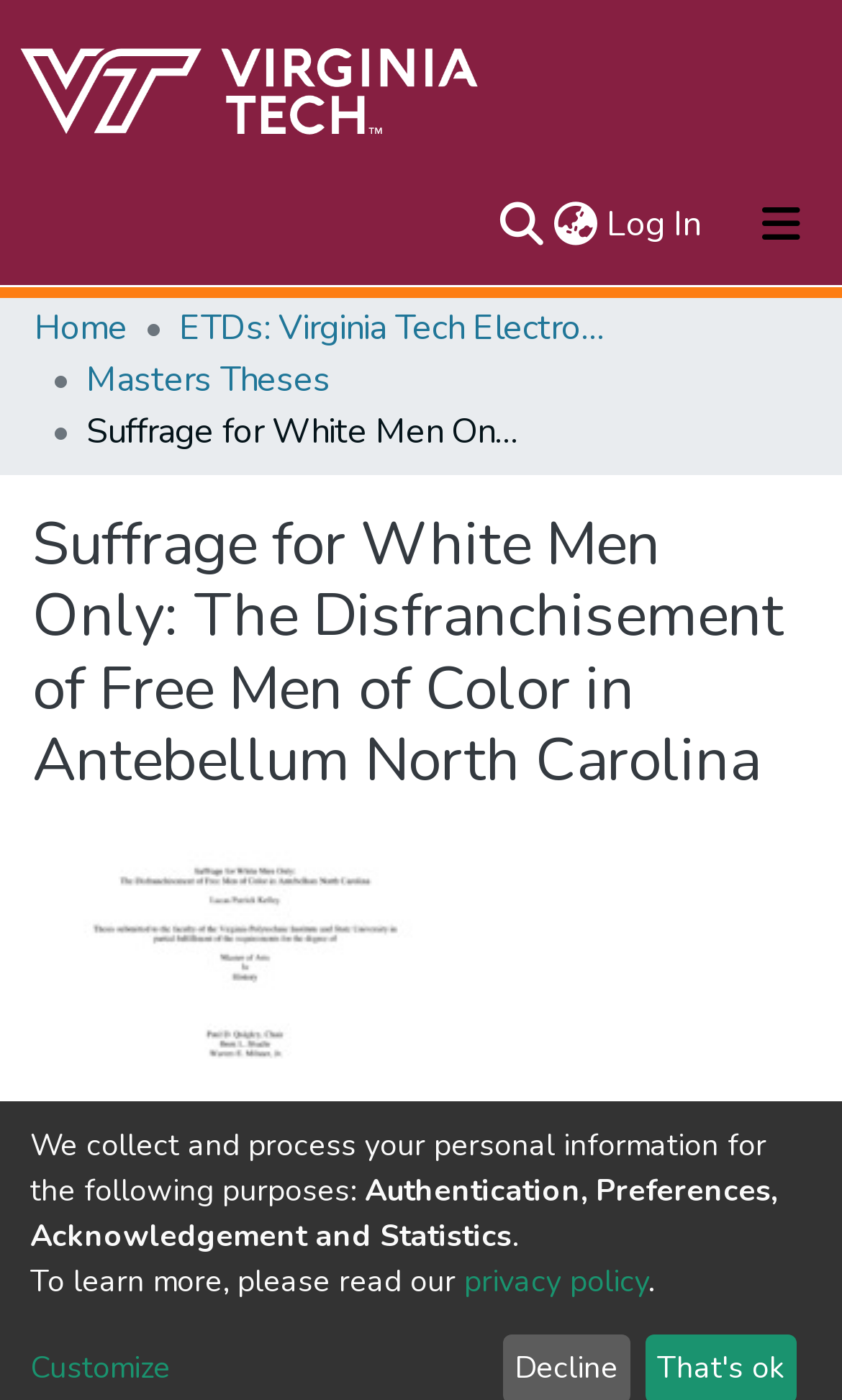Predict the bounding box of the UI element based on the description: "alt="Repository logo"". The coordinates should be four float numbers between 0 and 1, formatted as [left, top, right, bottom].

[0.021, 0.025, 0.575, 0.117]